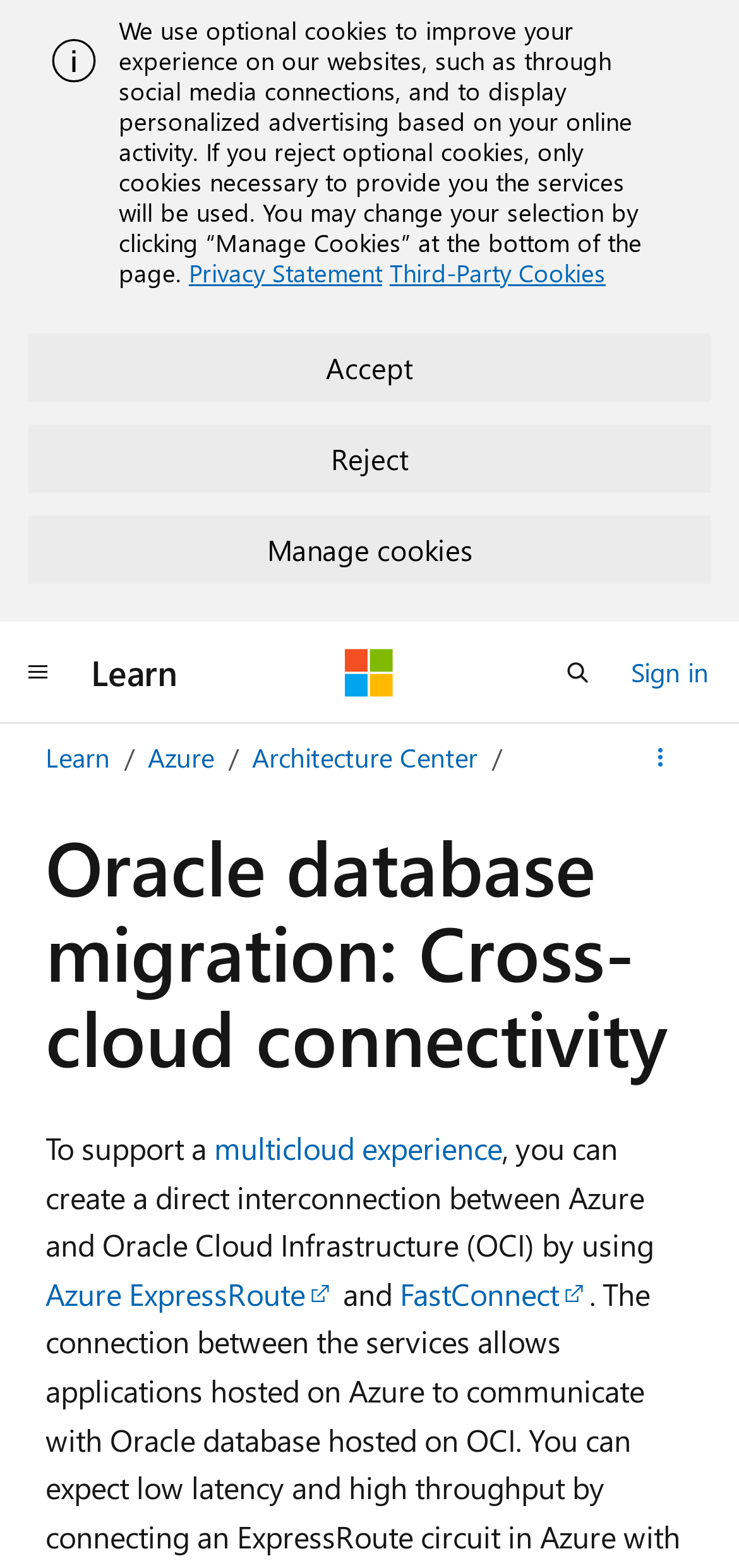Locate the bounding box coordinates of the clickable region necessary to complete the following instruction: "Open global navigation". Provide the coordinates in the format of four float numbers between 0 and 1, i.e., [left, top, right, bottom].

[0.0, 0.407, 0.103, 0.45]